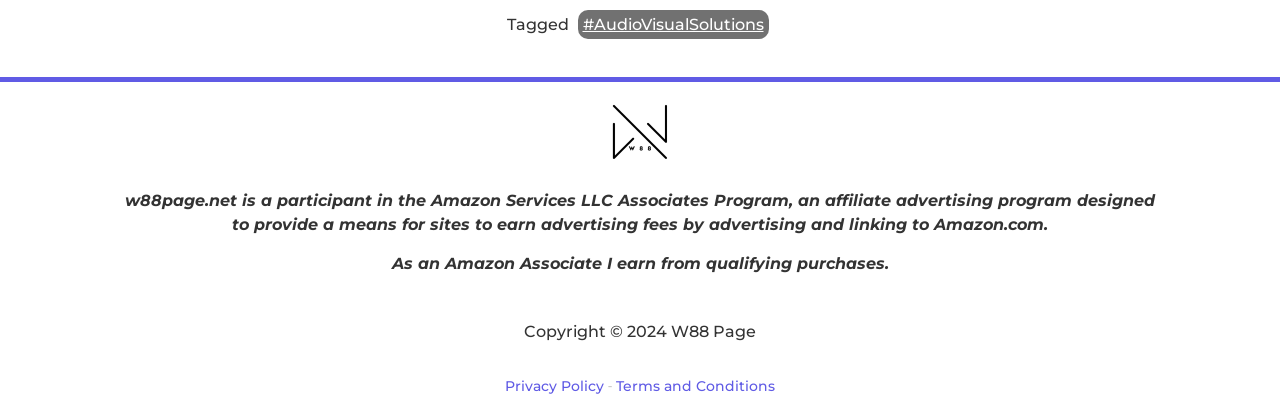Give a short answer using one word or phrase for the question:
What is the name of the affiliate program?

Amazon Services LLC Associates Program